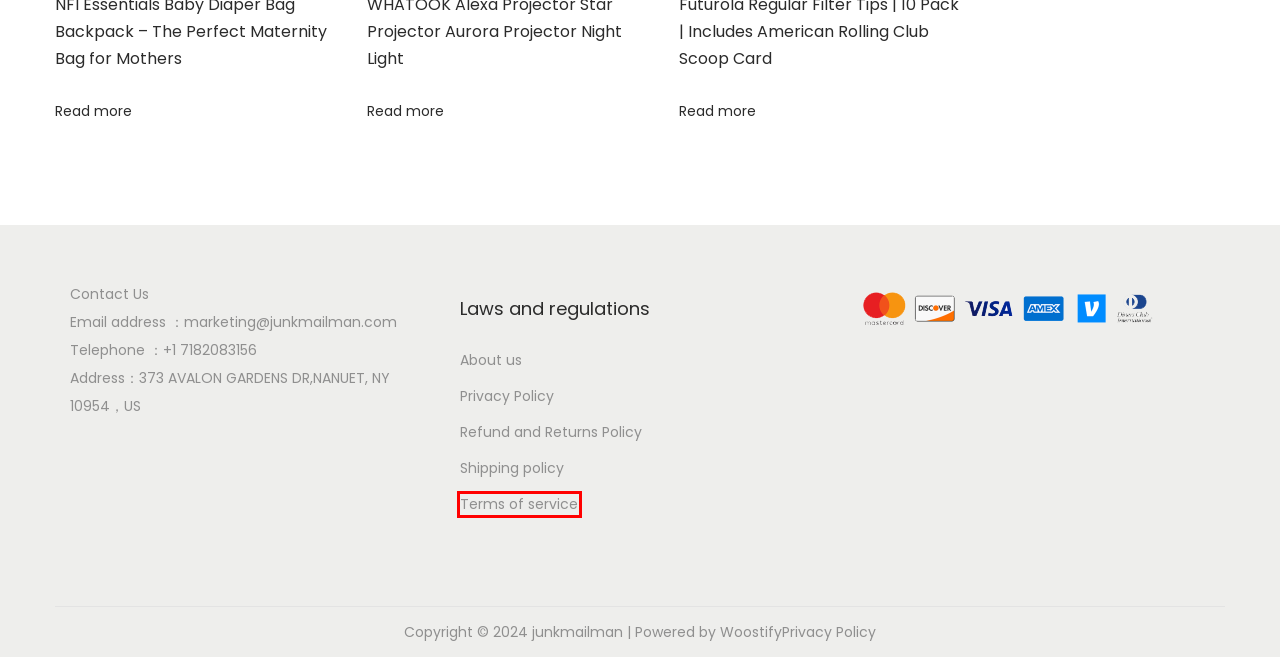Given a screenshot of a webpage featuring a red bounding box, identify the best matching webpage description for the new page after the element within the red box is clicked. Here are the options:
A. Cart – junkmailman
B. marketing@junkmailman.com – junkmailman
C. Terms of service – junkmailman
D. Privacy Policy – junkmailman
E. Refund and Returns Policy – junkmailman
F. About us – junkmailman
G. Shipping policy – junkmailman
H. Futurola Regular Filter Tips | 10 Pack | Includes American Rolling Club Scoop Card – junkmailman

C